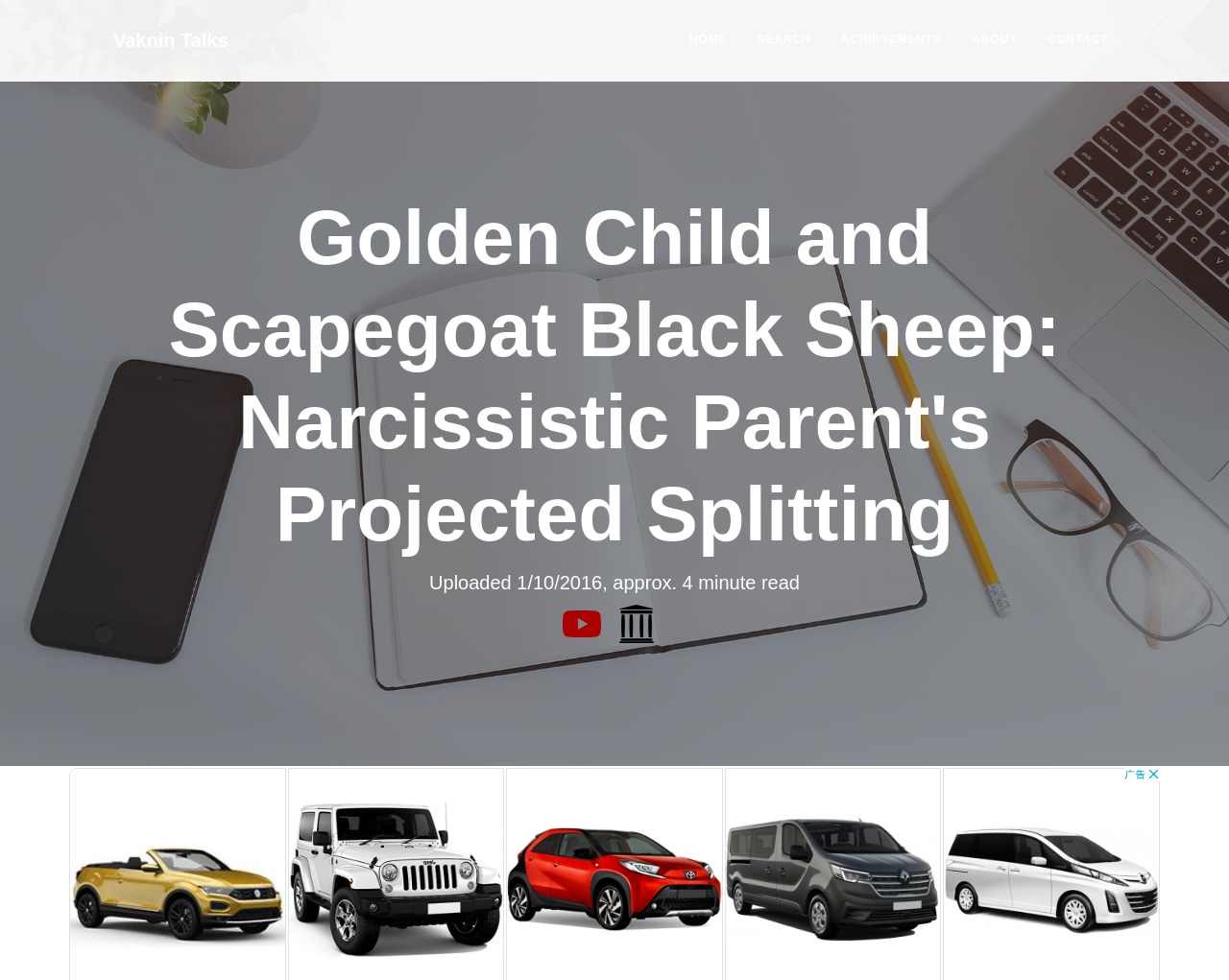Provide a brief response to the question using a single word or phrase: 
What is the duration of the video?

Approx. 4 minutes